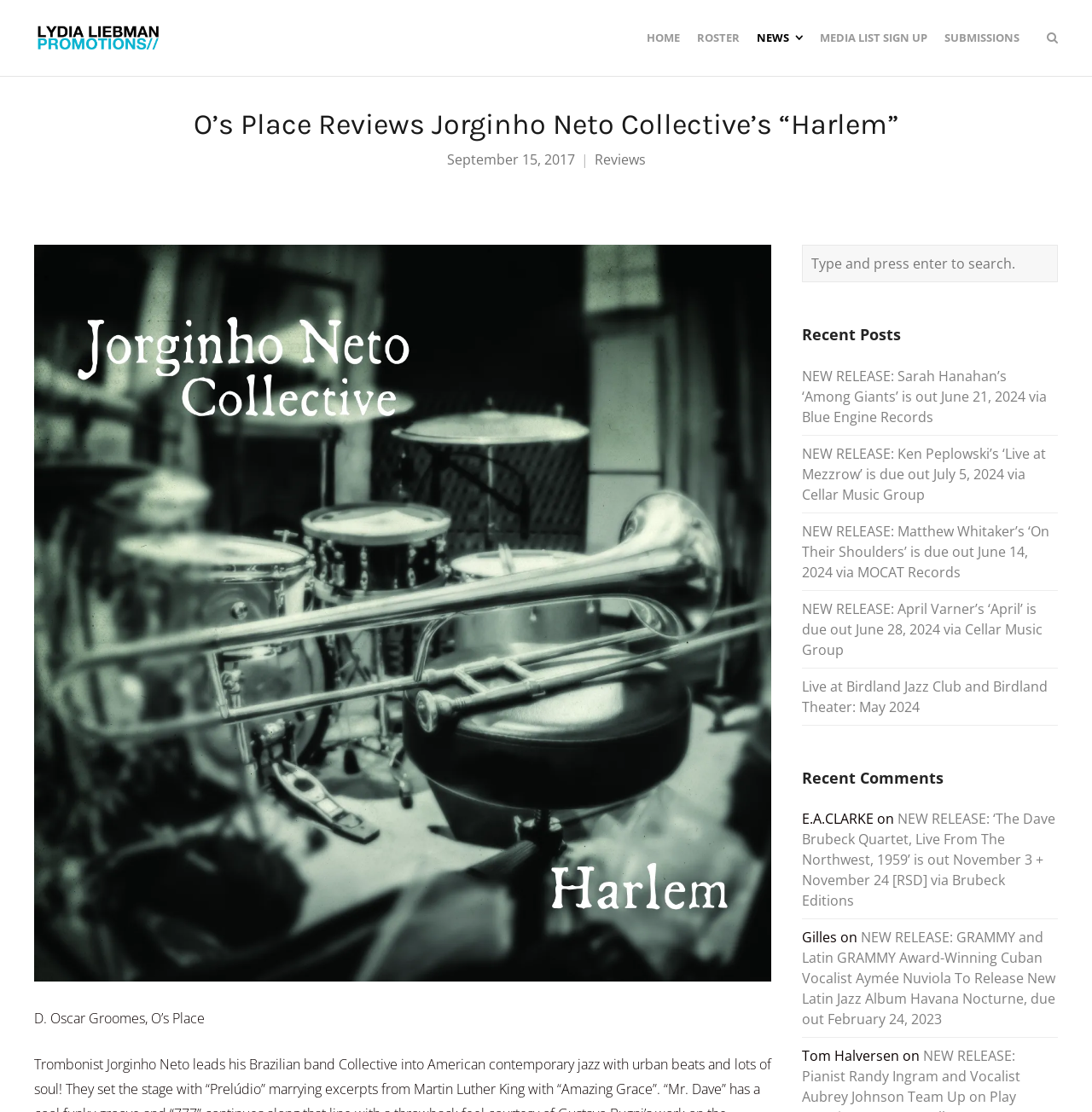Locate the primary heading on the webpage and return its text.

O’s Place Reviews Jorginho Neto Collective’s “Harlem”